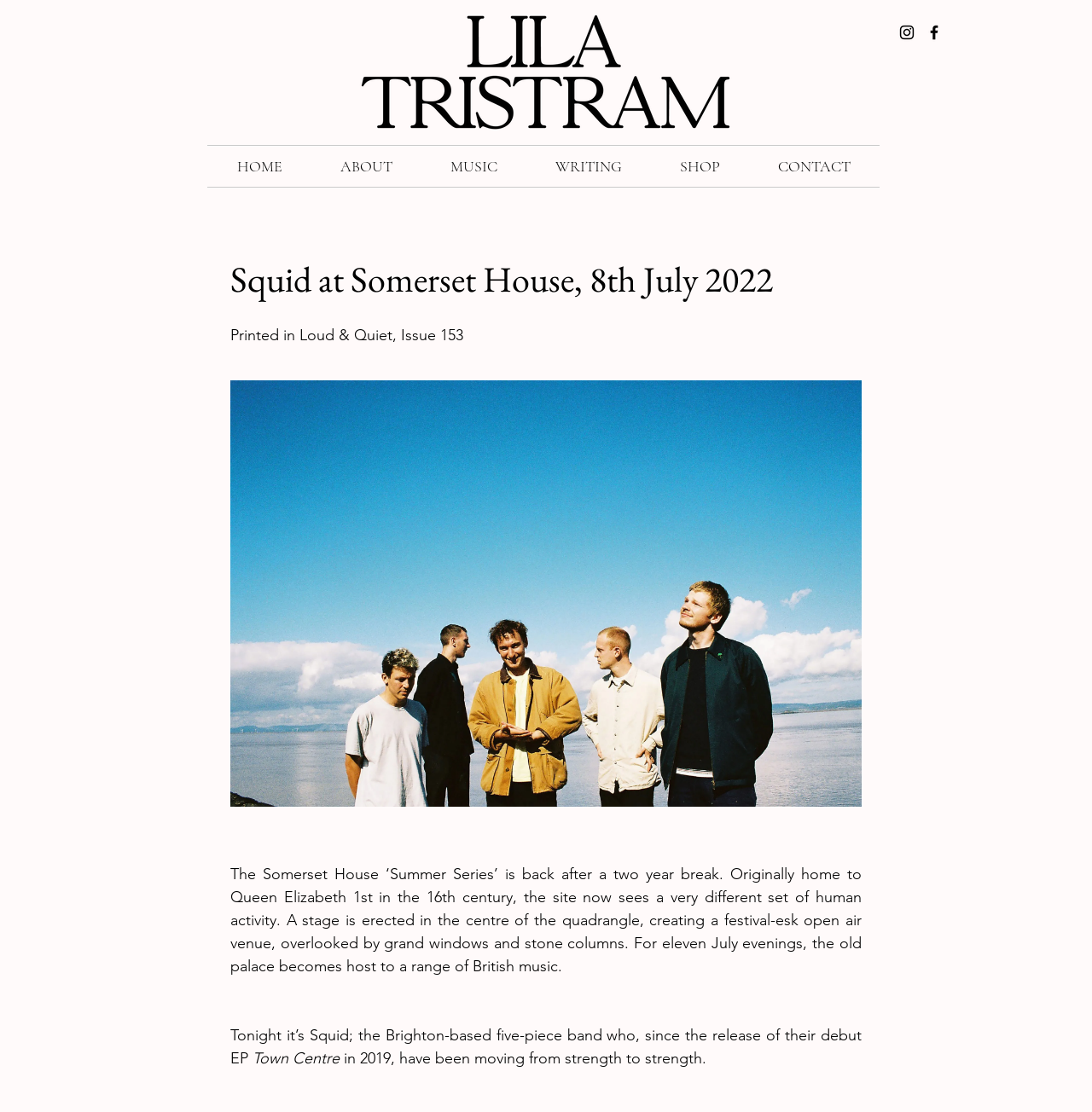Find the headline of the webpage and generate its text content.

Squid at Somerset House, 8th July 2022